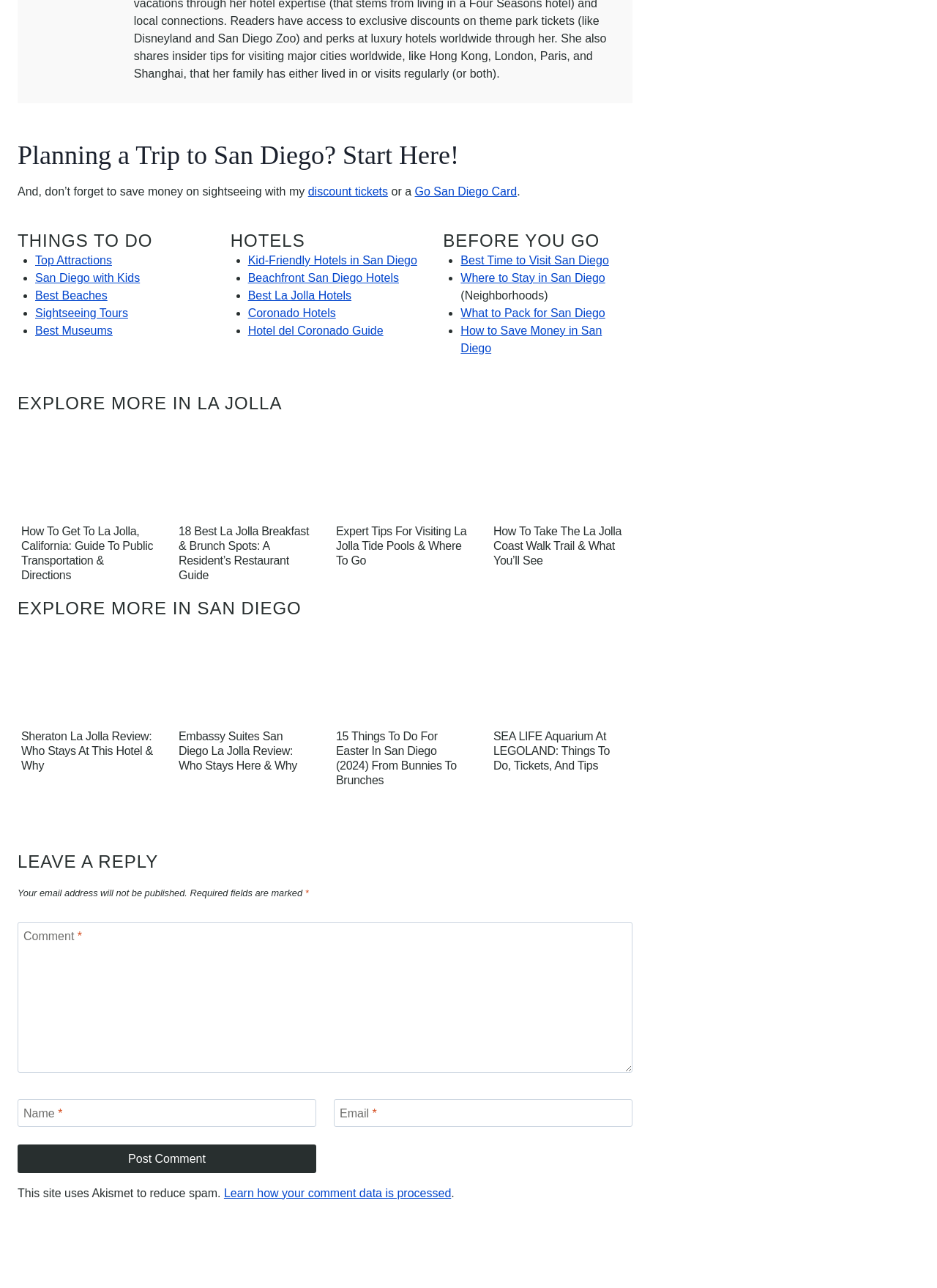From the image, can you give a detailed response to the question below:
What is the main topic of this webpage?

Based on the headings and content of the webpage, it appears to be a travel guide for San Diego, providing information on things to do, hotels, and planning a trip.